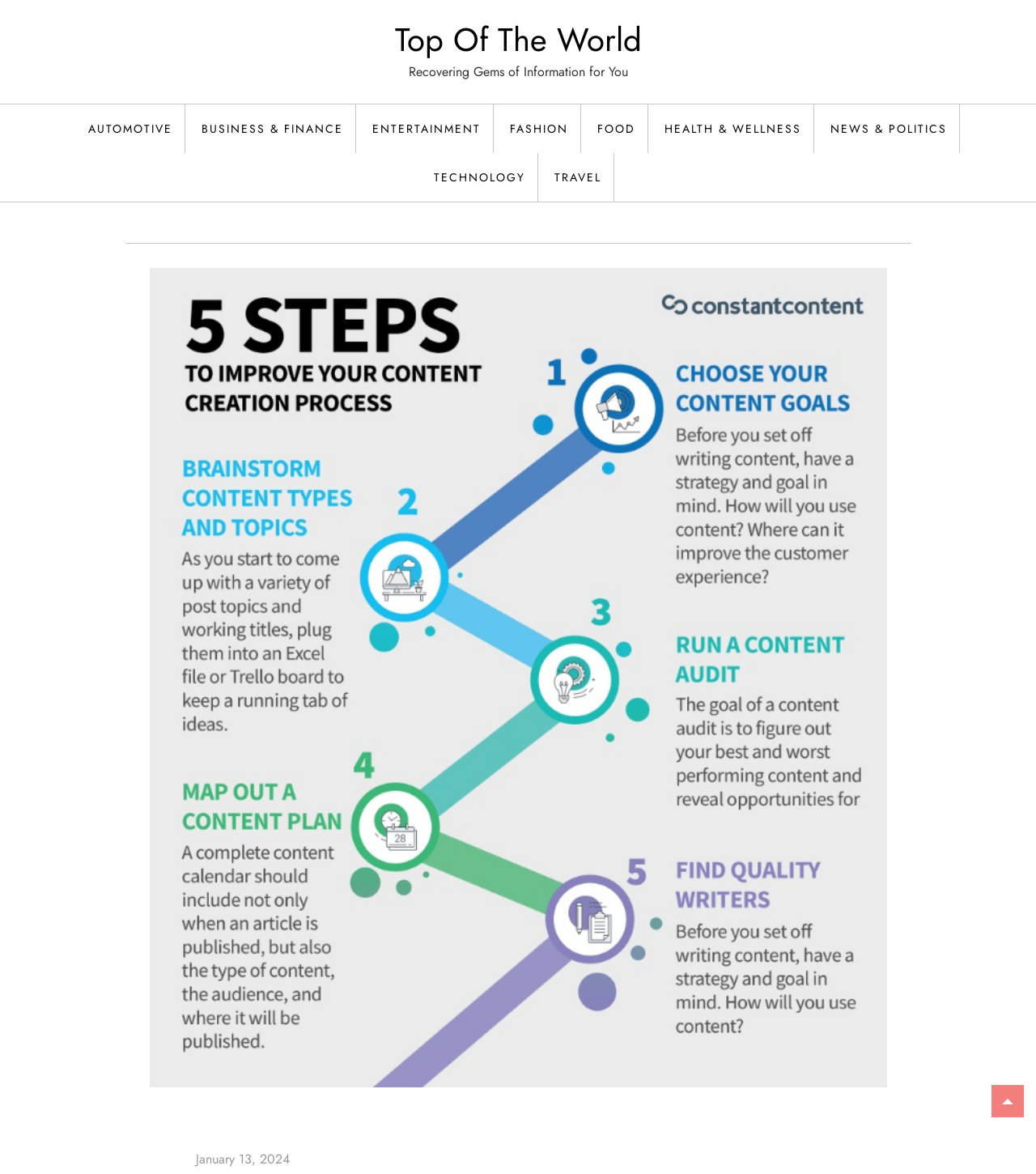Pinpoint the bounding box coordinates for the area that should be clicked to perform the following instruction: "Click on AUTOMOTIVE".

[0.073, 0.089, 0.179, 0.13]